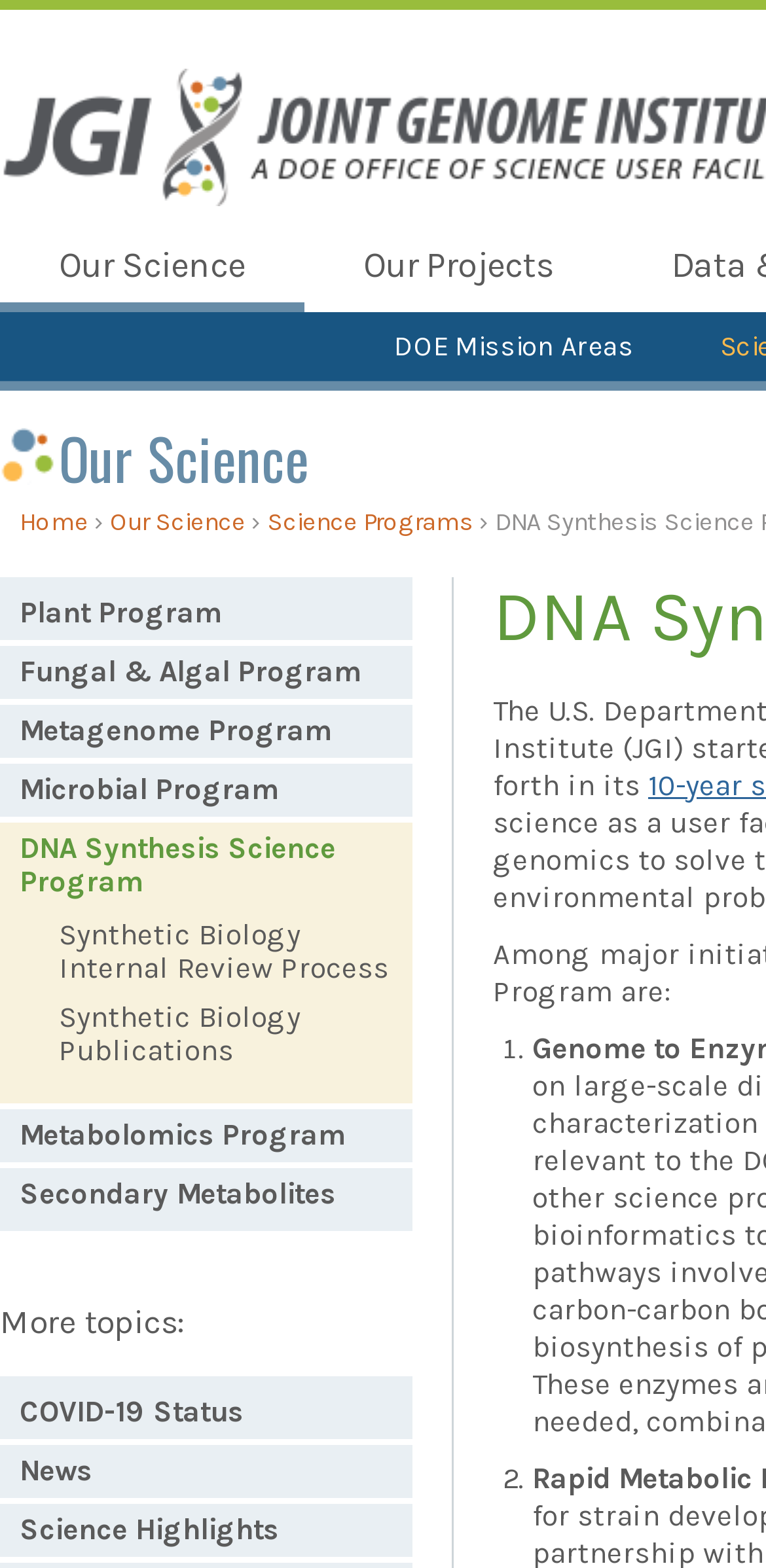What is the first link on the top navigation bar?
From the image, respond using a single word or phrase.

Our Science